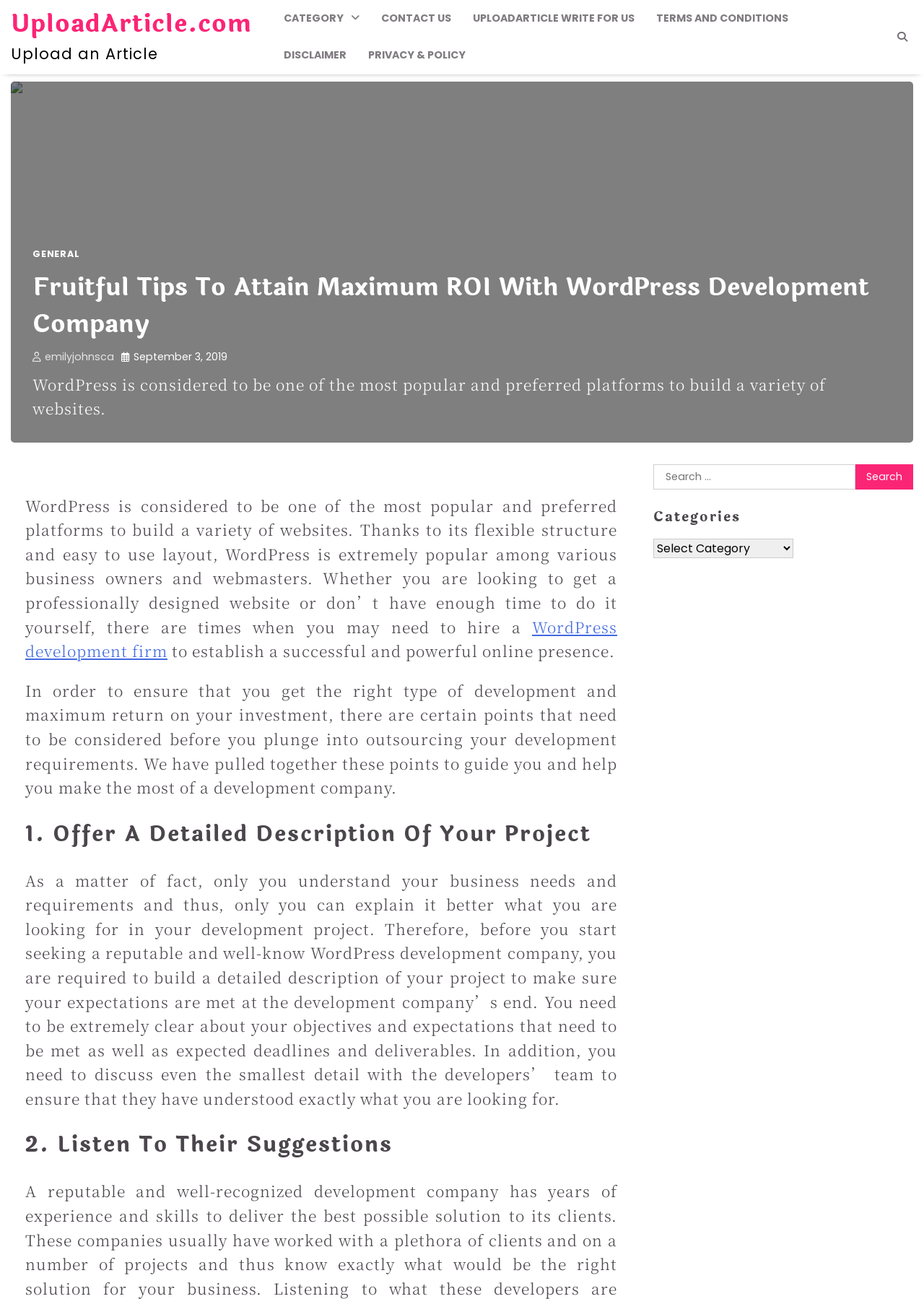Can you determine the bounding box coordinates of the area that needs to be clicked to fulfill the following instruction: "View terms and conditions"?

[0.698, 0.0, 0.864, 0.028]